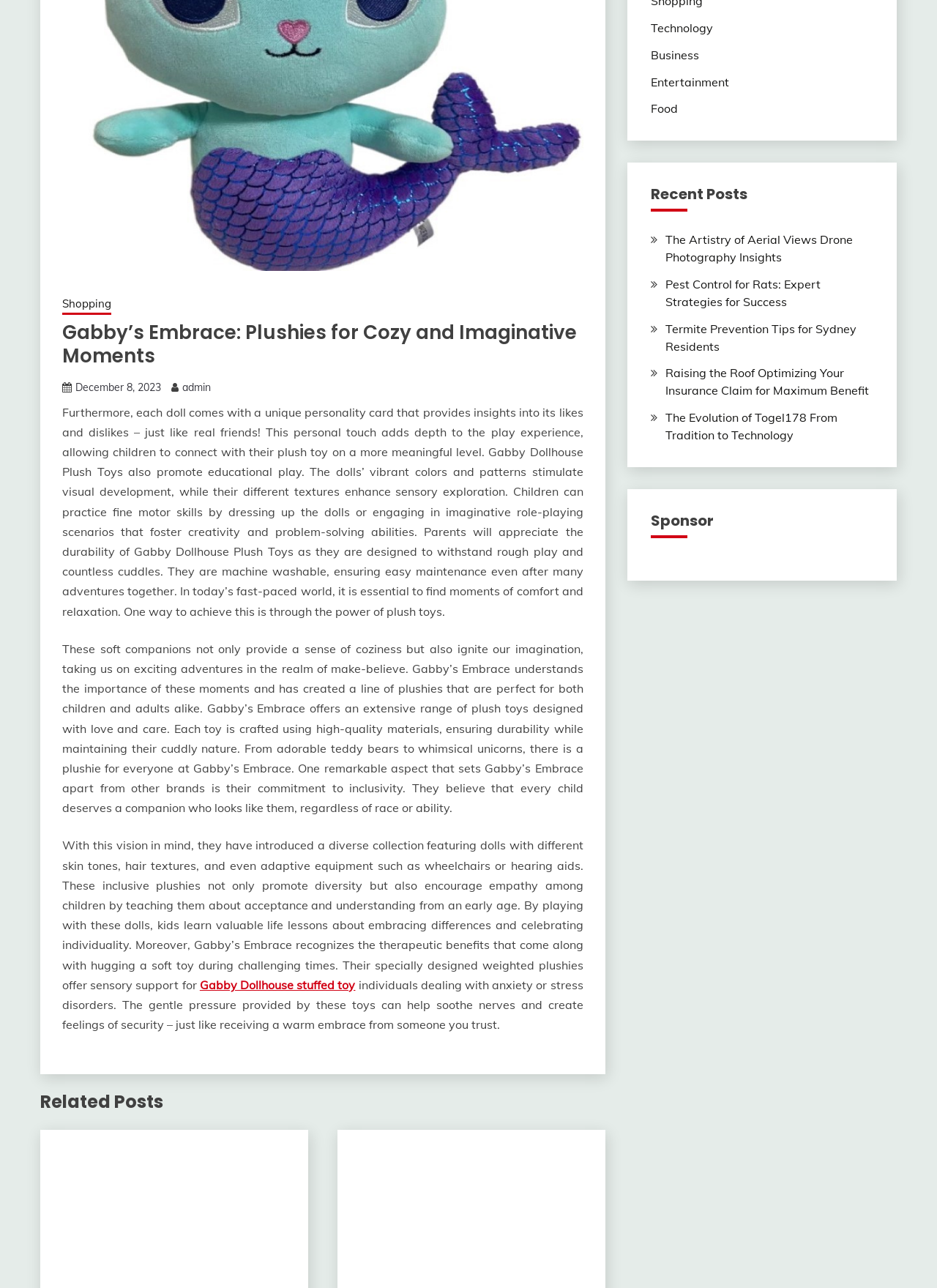From the webpage screenshot, identify the region described by Food. Provide the bounding box coordinates as (top-left x, top-left y, bottom-right x, bottom-right y), with each value being a floating point number between 0 and 1.

[0.694, 0.079, 0.723, 0.09]